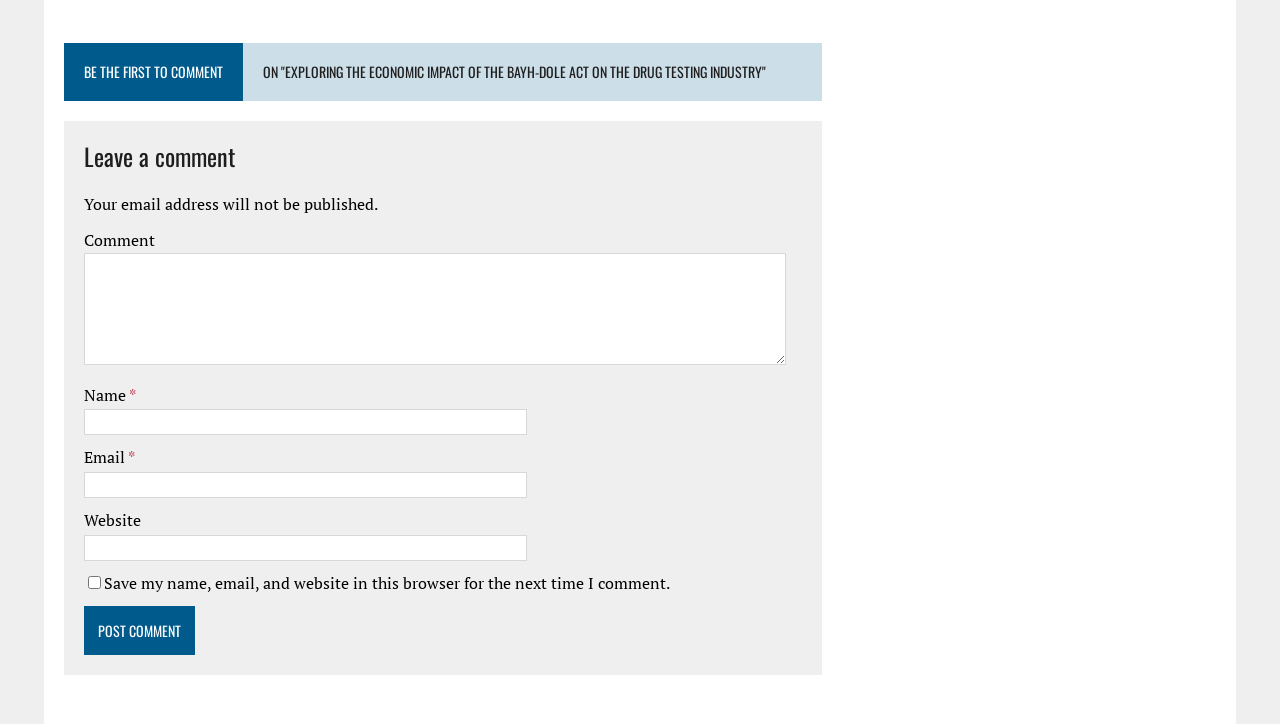Given the description of a UI element: "parent_node: Name * name="author"", identify the bounding box coordinates of the matching element in the webpage screenshot.

[0.066, 0.566, 0.412, 0.601]